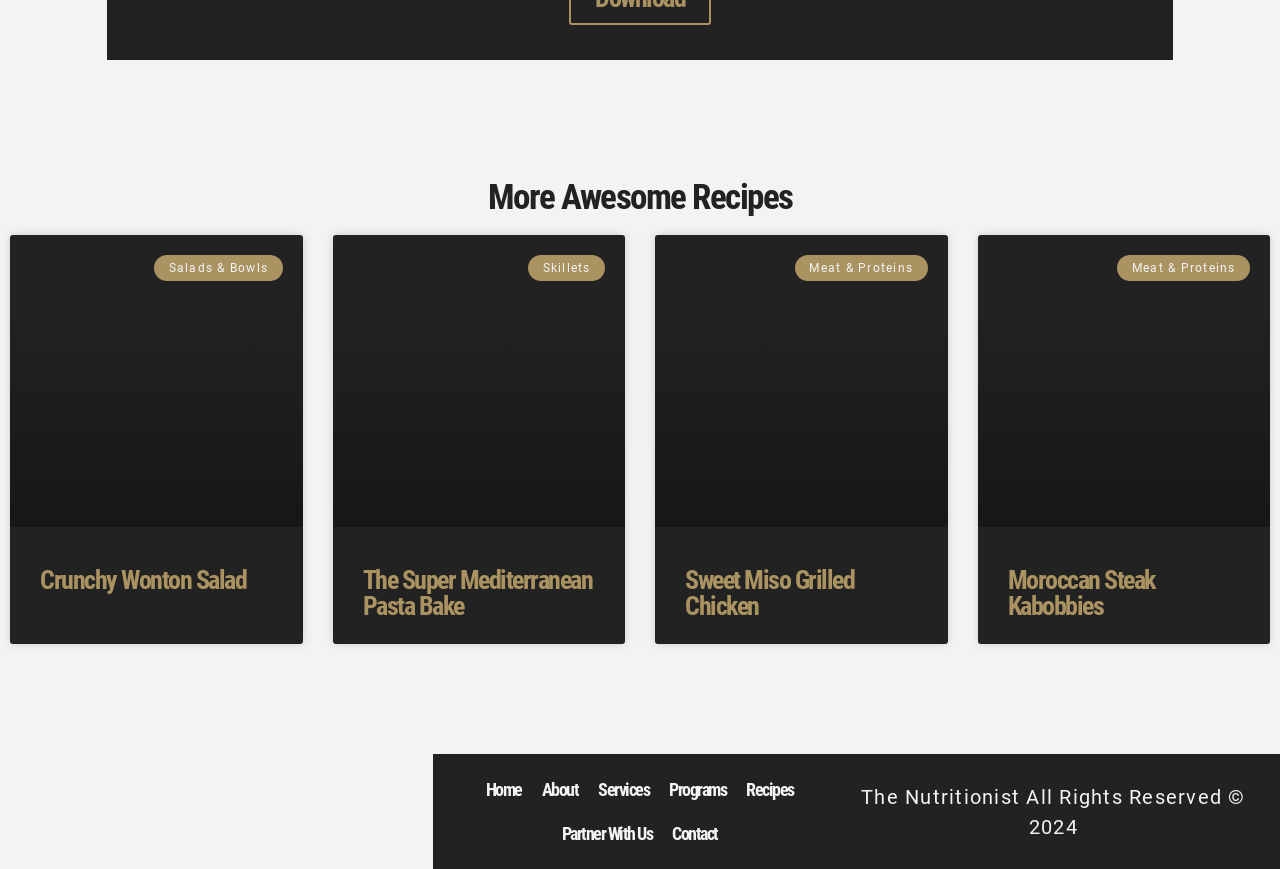Can you determine the bounding box coordinates of the area that needs to be clicked to fulfill the following instruction: "explore Meat & Proteins recipes"?

[0.632, 0.3, 0.713, 0.316]